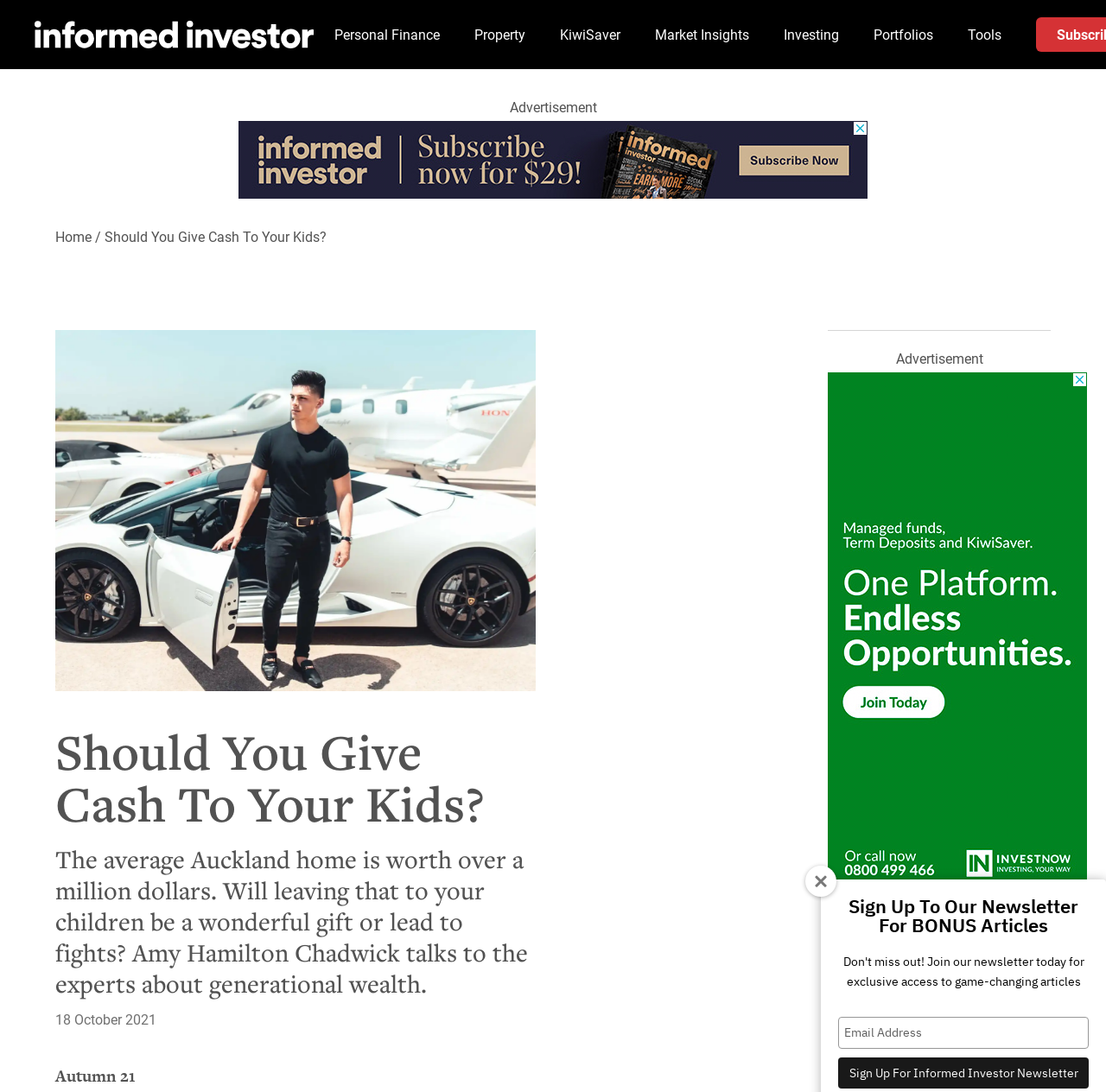Please provide a comprehensive response to the question based on the details in the image: Who is the author of the article?

The author of the article can be determined by reading the text 'Amy Hamilton Chadwick talks to the experts about generational wealth.' which indicates that Amy Hamilton Chadwick is the author of the article.